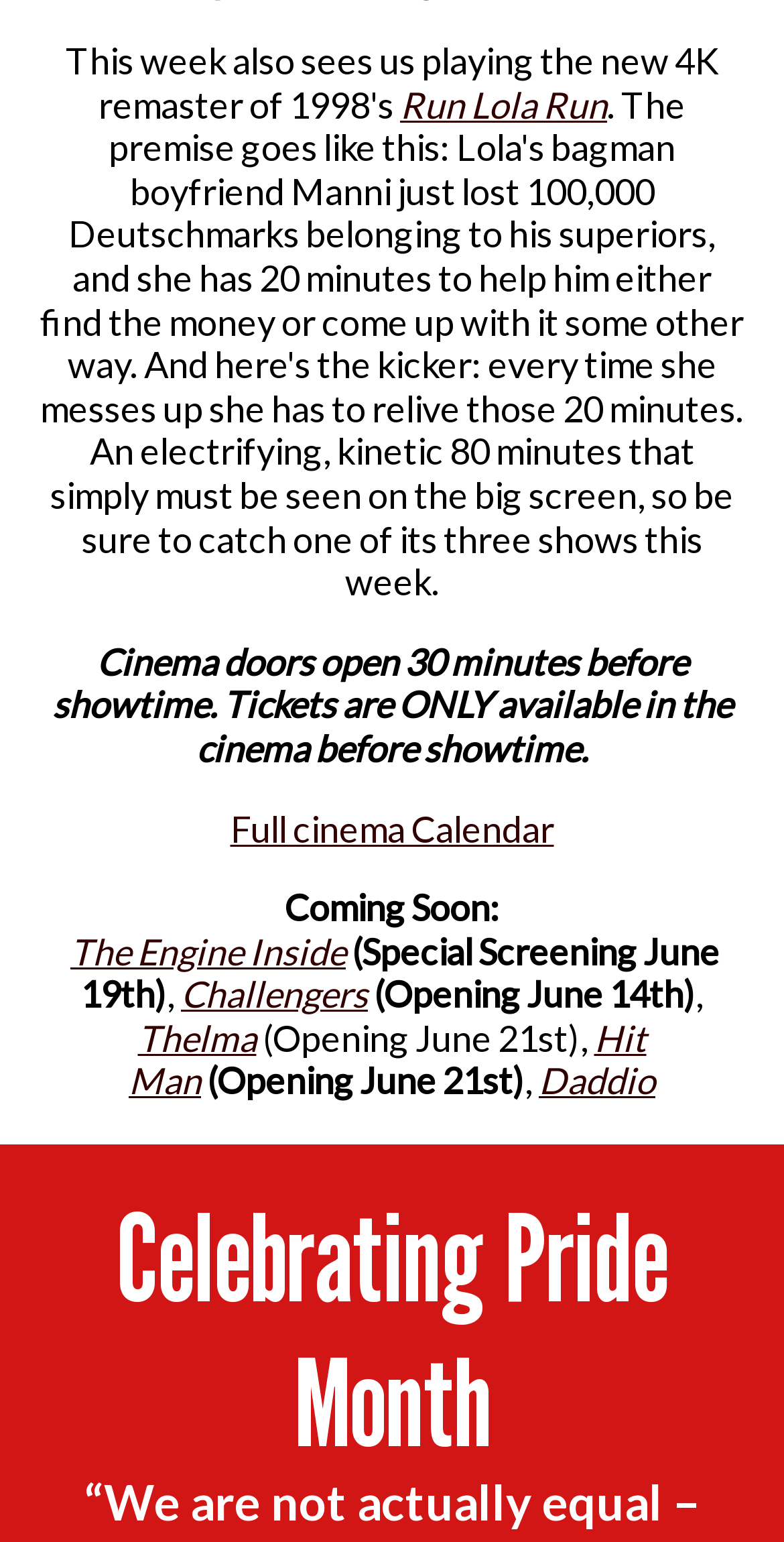Using the description: "The Engine Inside", identify the bounding box of the corresponding UI element in the screenshot.

[0.09, 0.618, 0.441, 0.647]